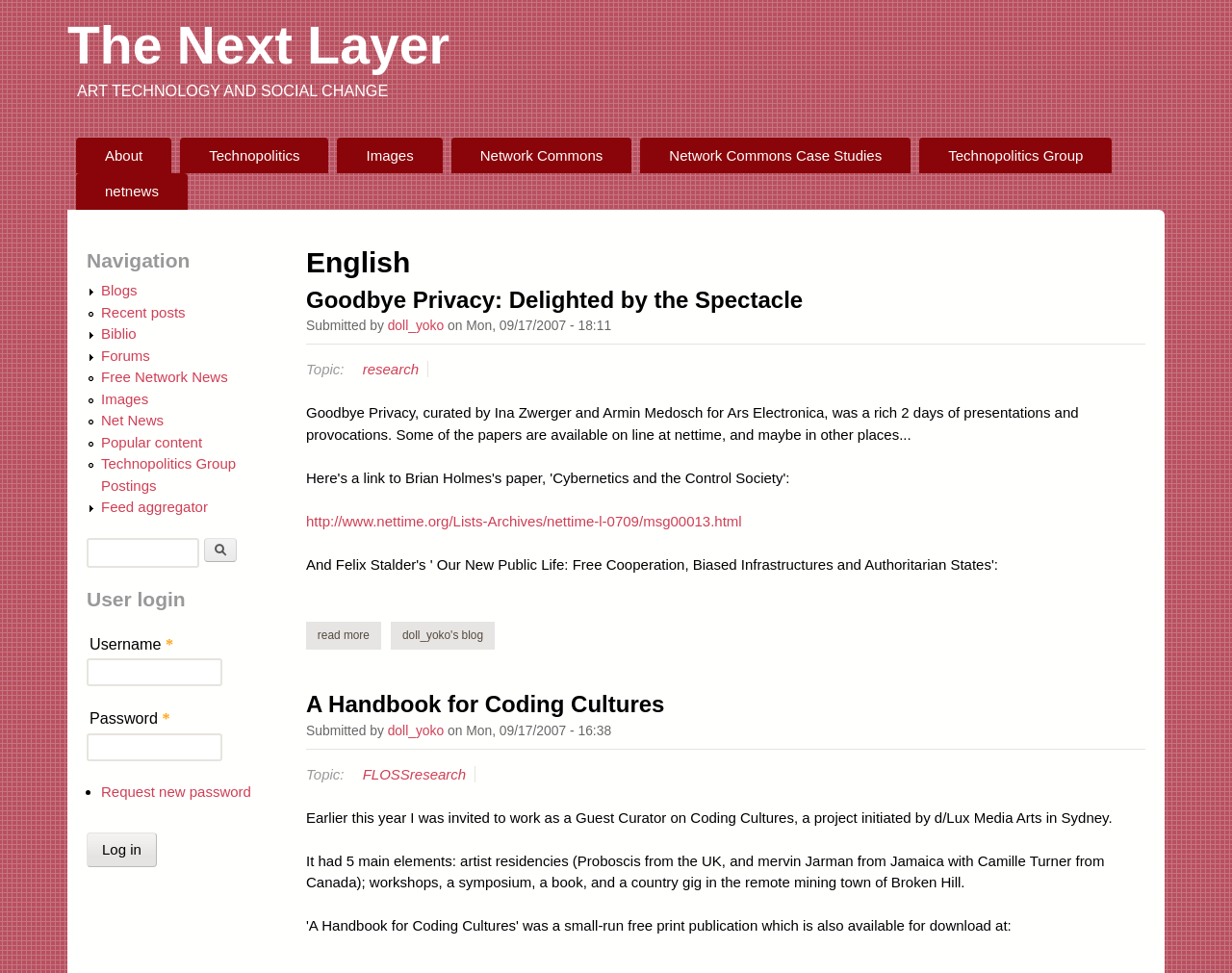Can you find the bounding box coordinates for the UI element given this description: "uncle buds cbd gummies"? Provide the coordinates as four float numbers between 0 and 1: [left, top, right, bottom].

None